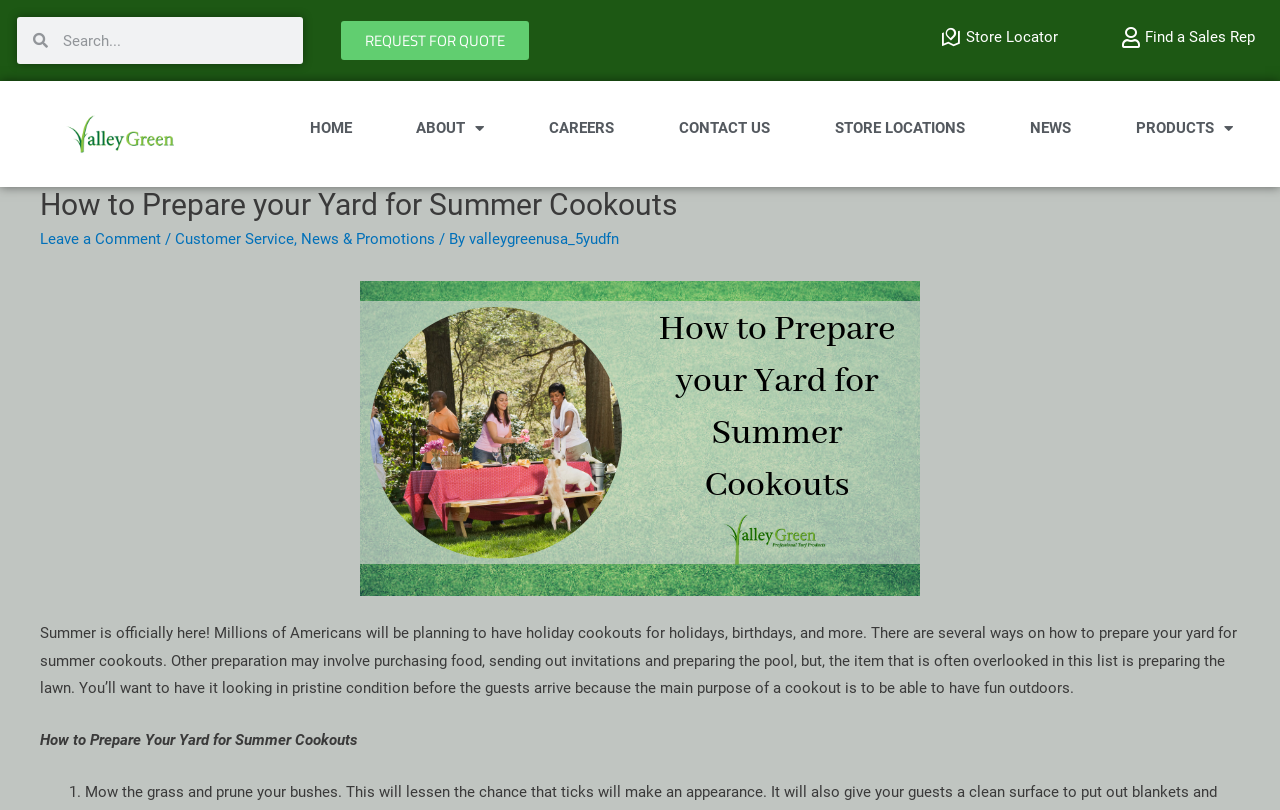Determine the bounding box coordinates of the target area to click to execute the following instruction: "Get a free quote by filling out the contact form."

None